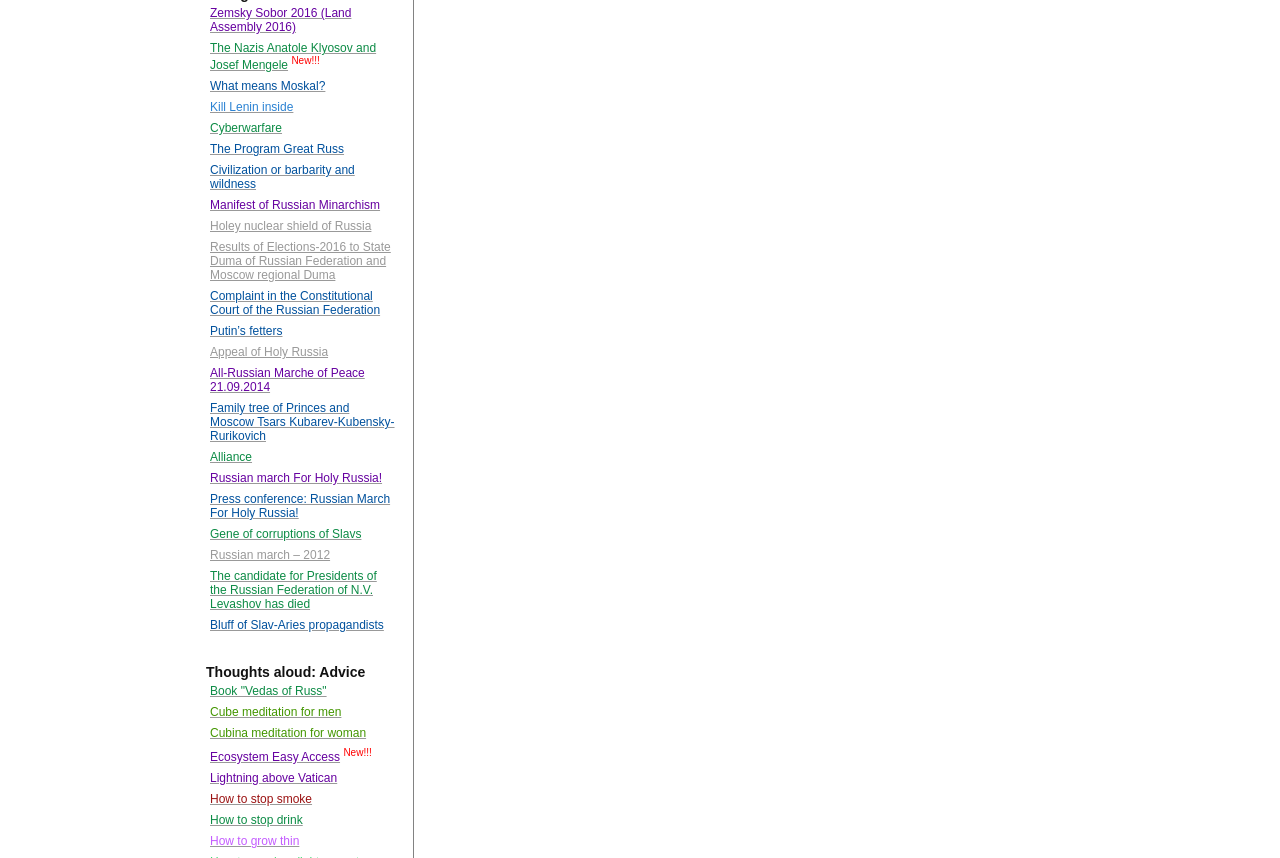Give a concise answer of one word or phrase to the question: 
What is the title of the first link?

Zemsky Sobor 2016 (Land Assembly 2016)